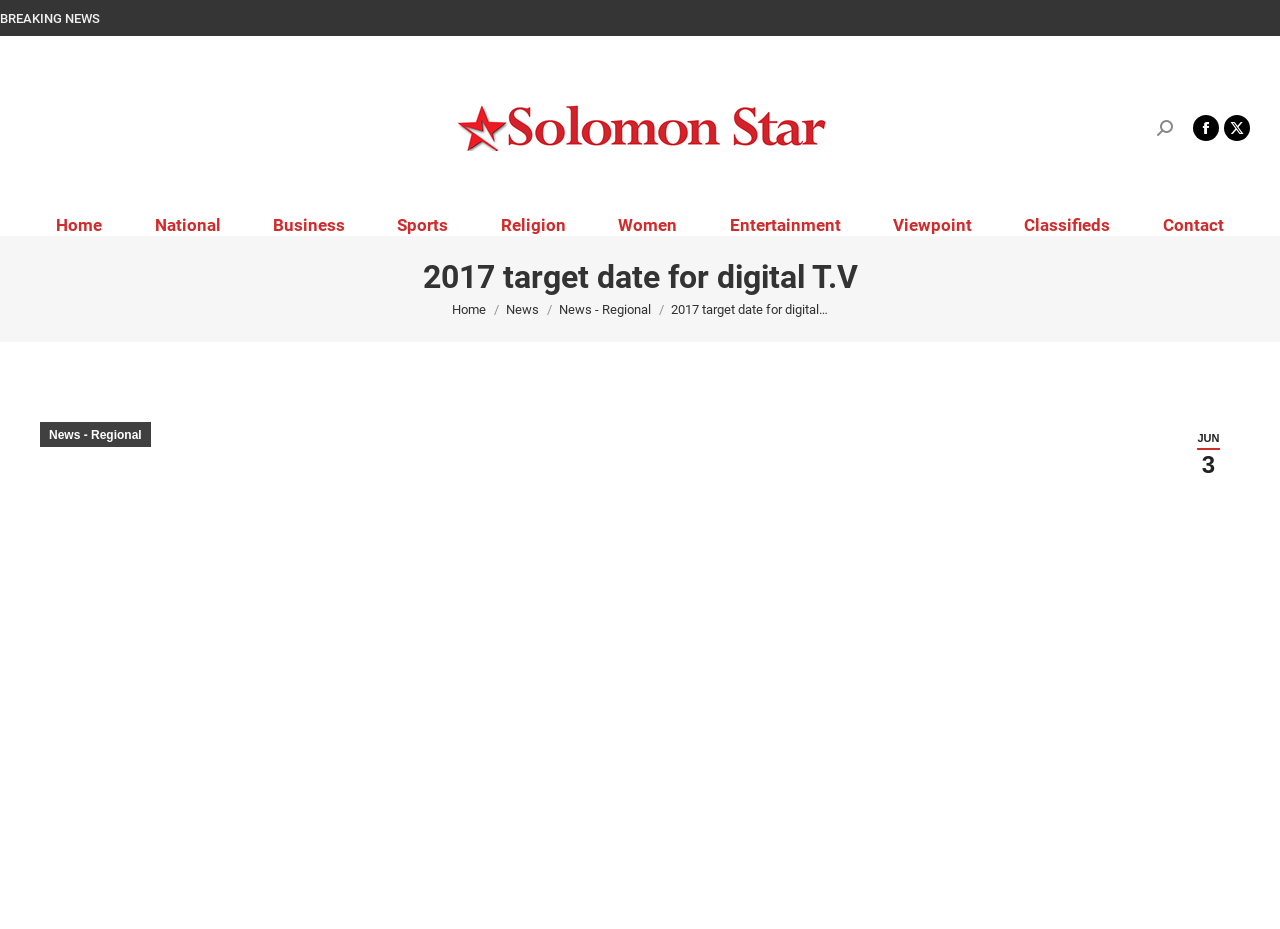What is the main heading displayed on the webpage? Please provide the text.

2017 target date for digital T.V